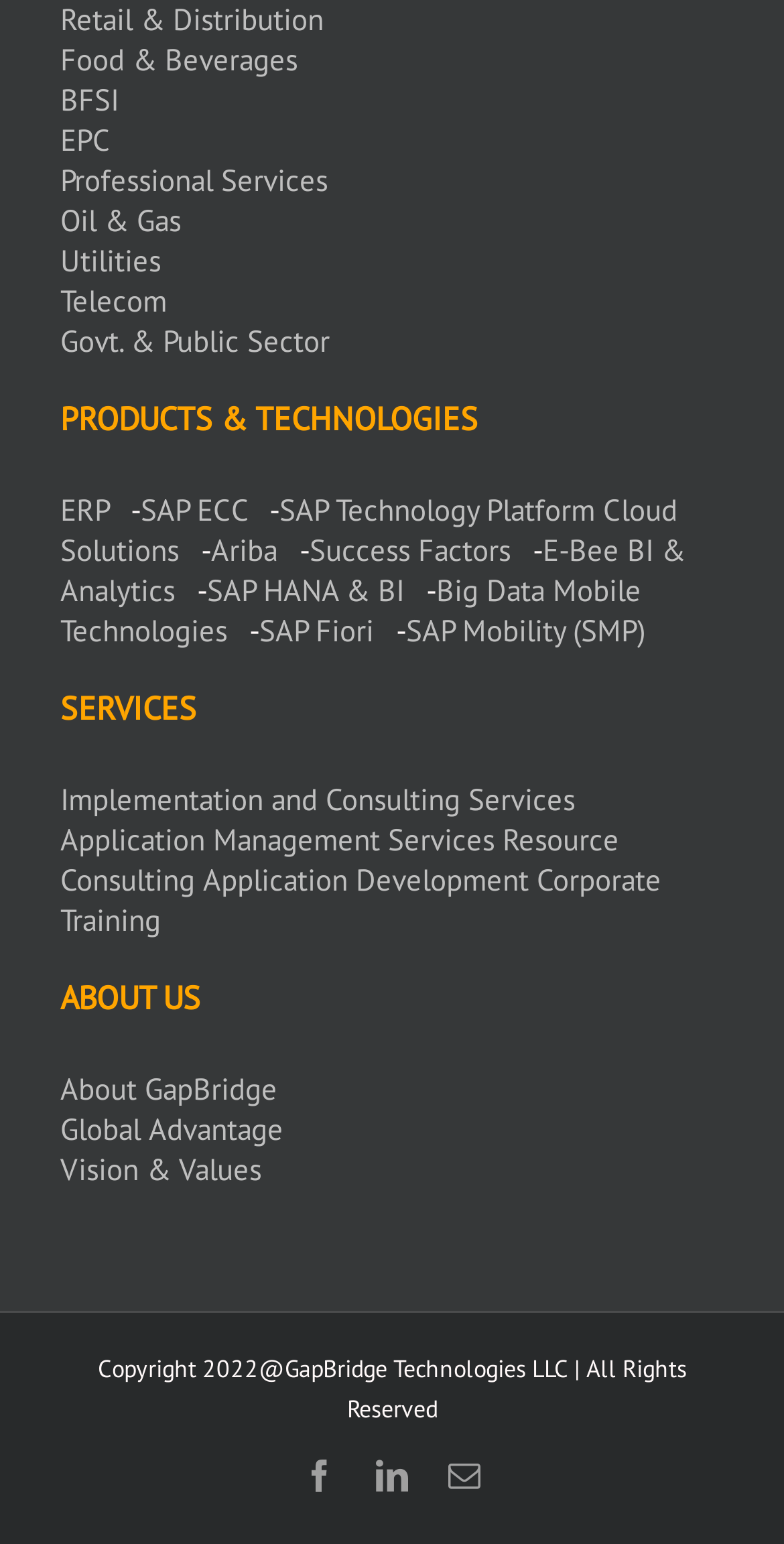What is the last link under the 'SERVICES' category?
Answer the question in a detailed and comprehensive manner.

Under the 'SERVICES' category, I found several links. The last link is 'Corporate Training', which is located at the bottom of the 'SERVICES' section.